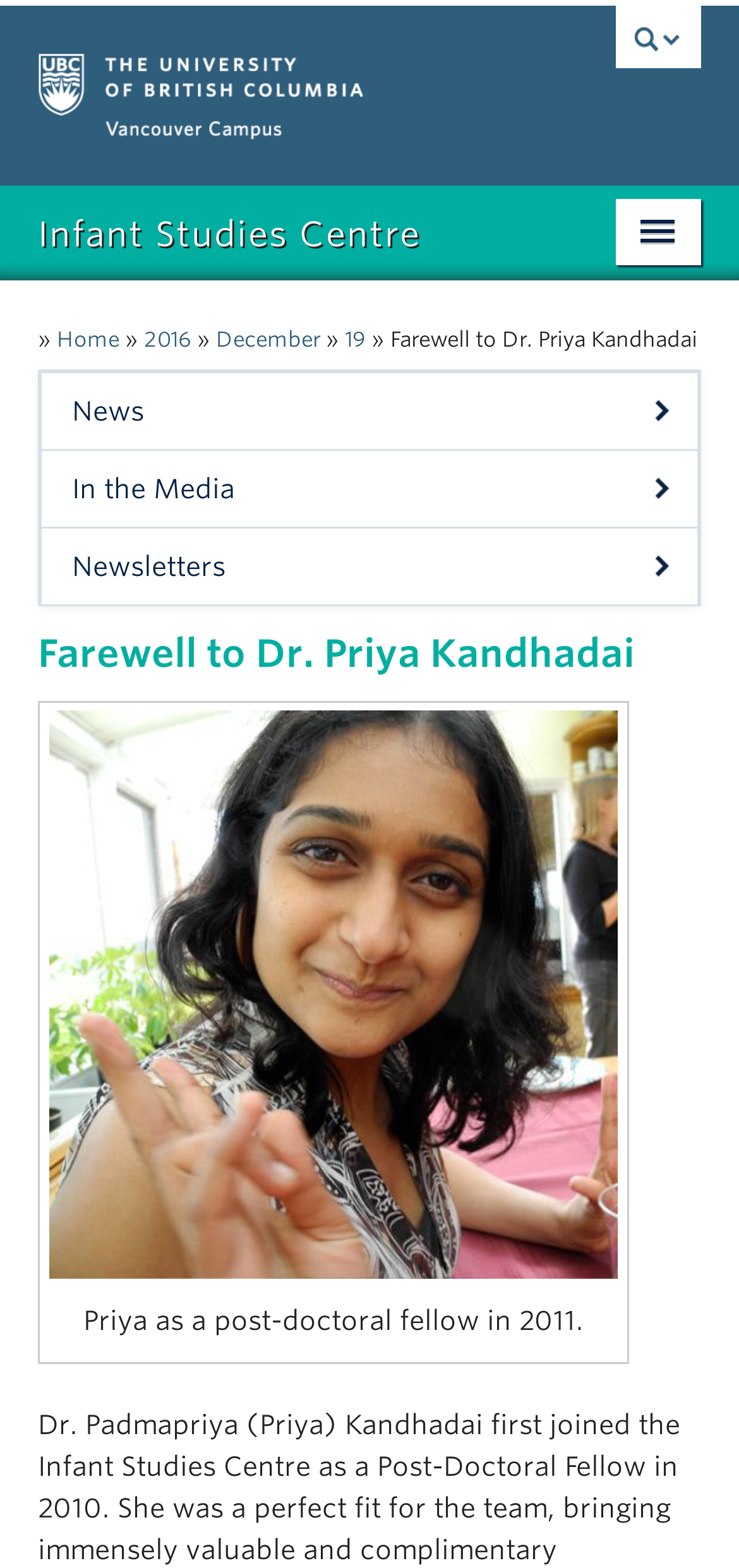Predict the bounding box of the UI element based on this description: "parent_node: Contact aria-label="expand Contact menu"".

[0.897, 0.431, 1.0, 0.481]